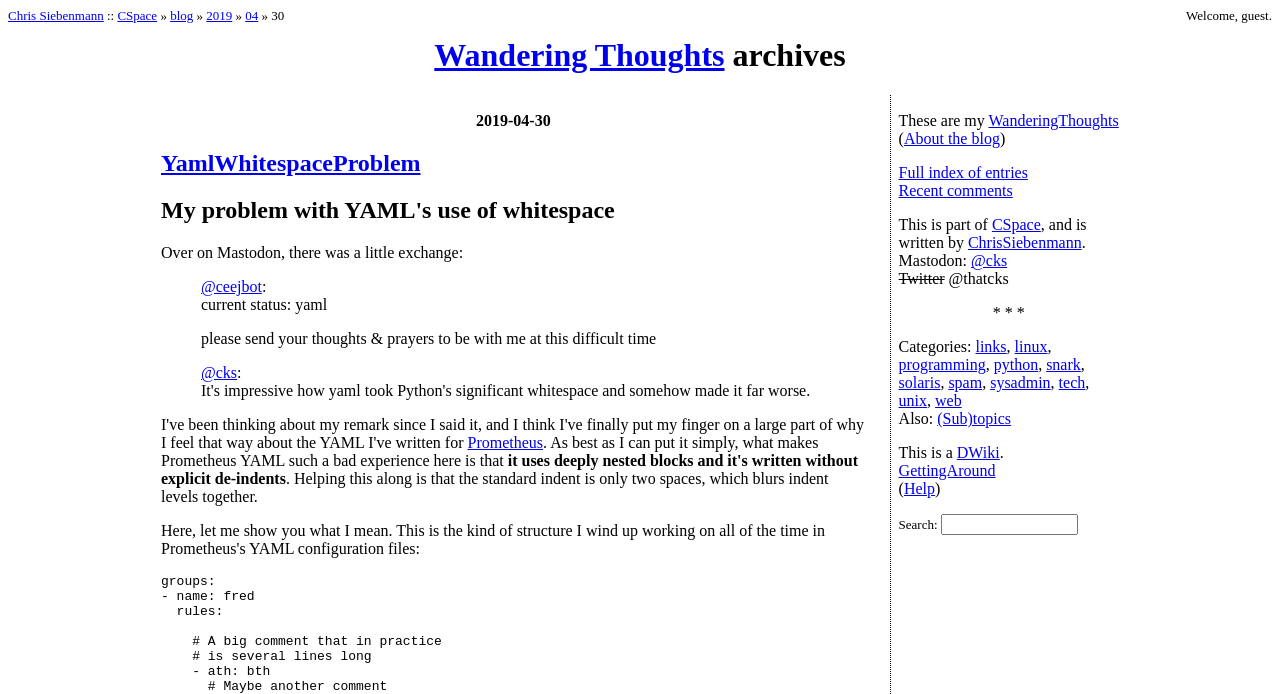What is the topic of the blog post 'YamlWhitespaceProblem'?
Based on the image, answer the question in a detailed manner.

The answer can be found by reading the heading 'YamlWhitespaceProblem' and its corresponding text, which discusses the problem with YAML's use of whitespace.